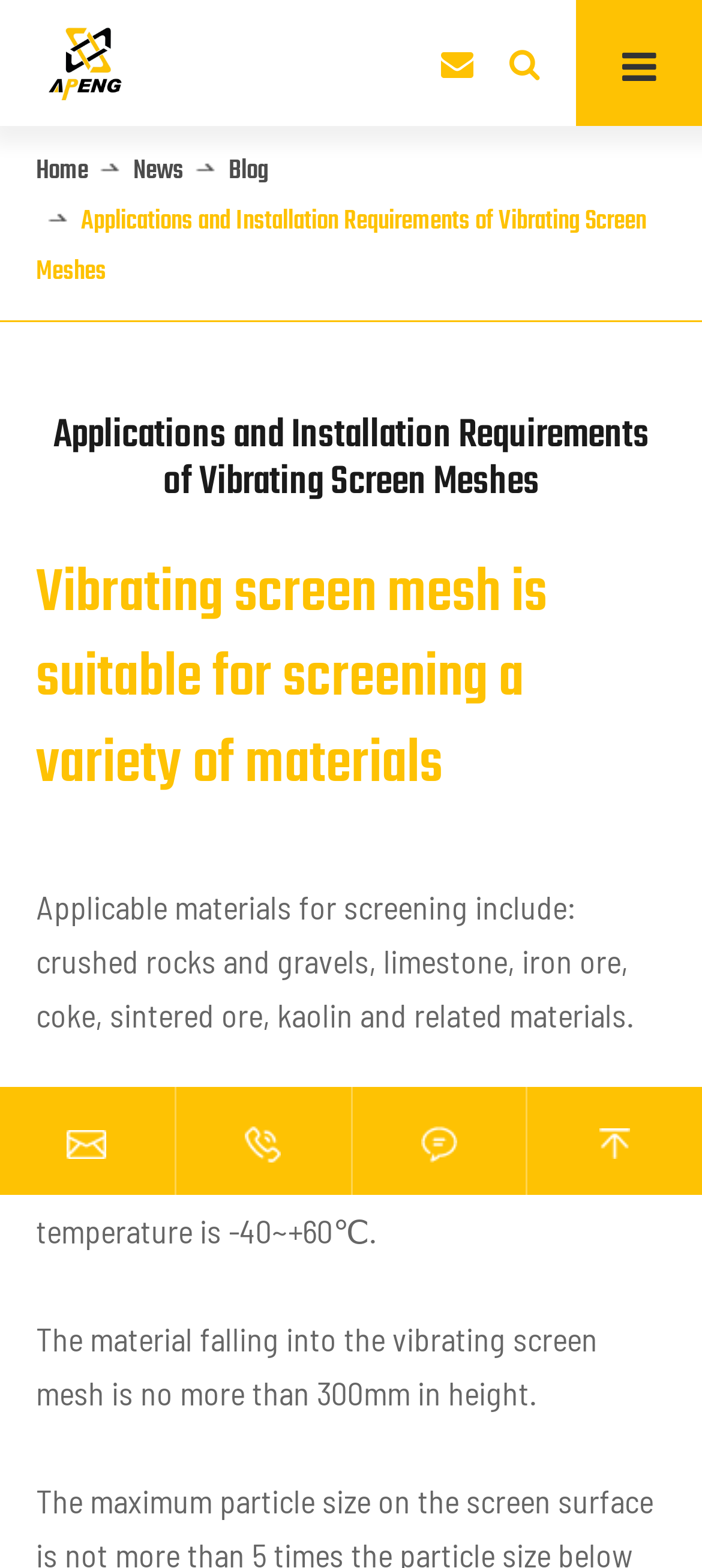Determine the bounding box coordinates for the area that needs to be clicked to fulfill this task: "contact us via email". The coordinates must be given as four float numbers between 0 and 1, i.e., [left, top, right, bottom].

[0.096, 0.716, 0.152, 0.738]